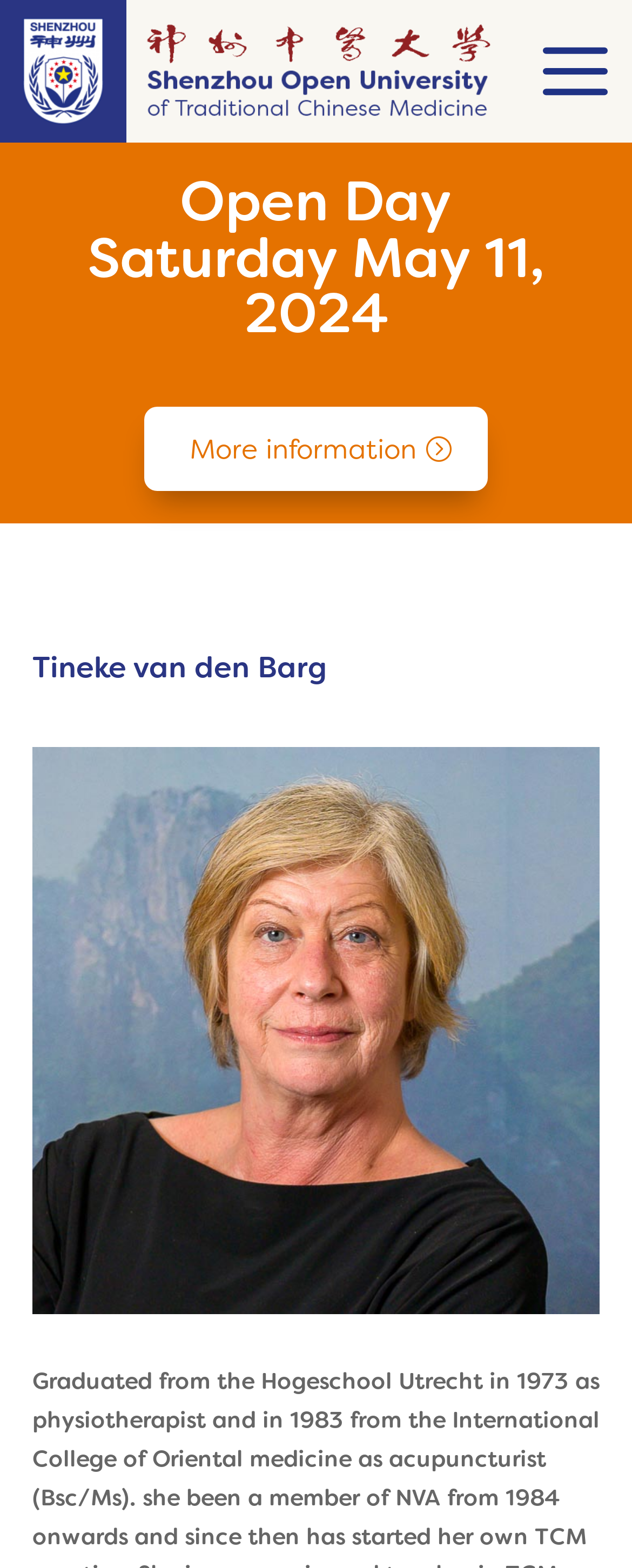Give the bounding box coordinates for the element described as: "More information".

[0.228, 0.259, 0.772, 0.314]